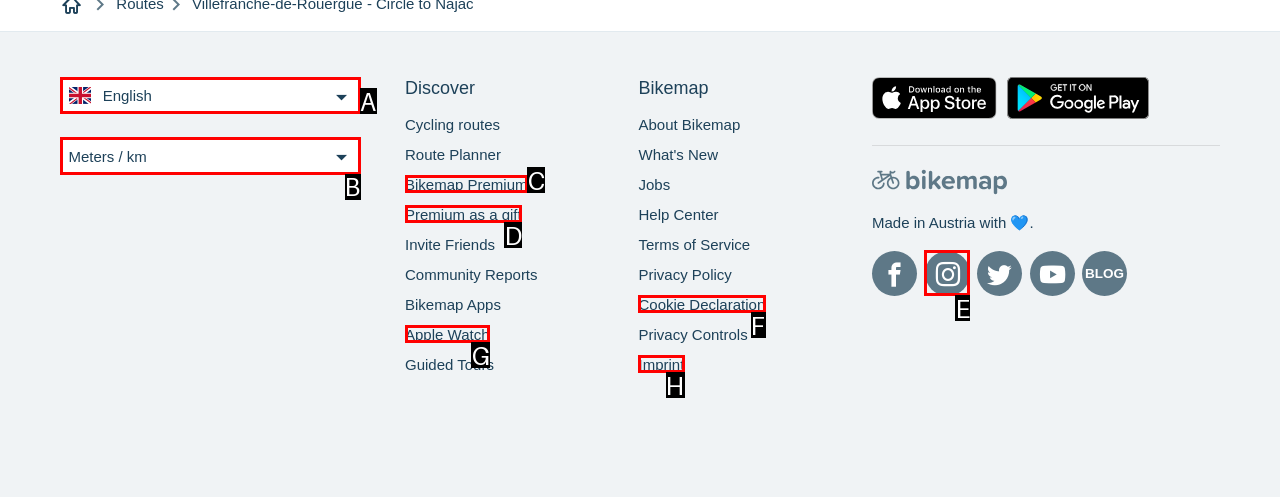Identify the HTML element that best matches the description: Imprint. Provide your answer by selecting the corresponding letter from the given options.

H